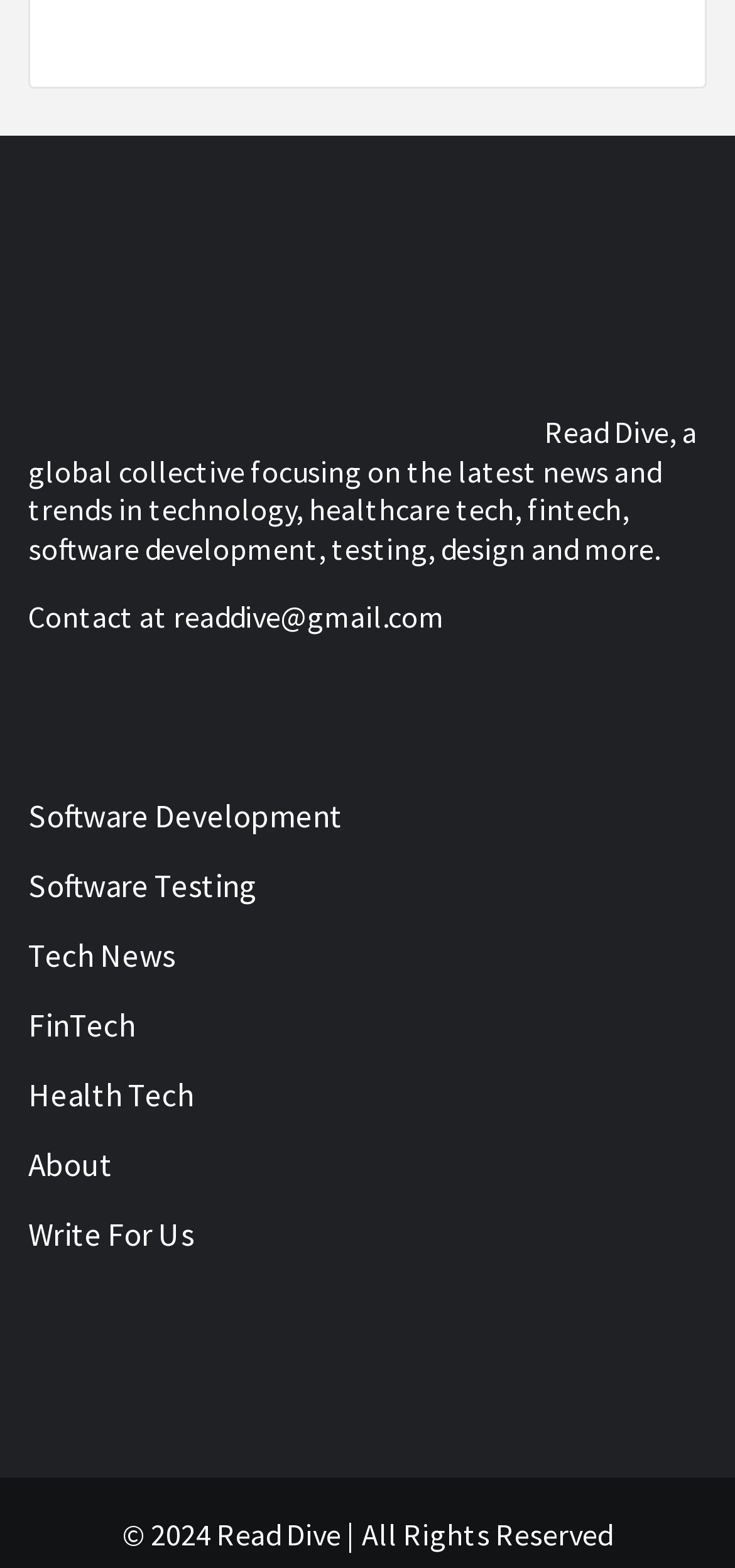Respond to the question below with a single word or phrase:
Are there duplicate categories listed?

Yes